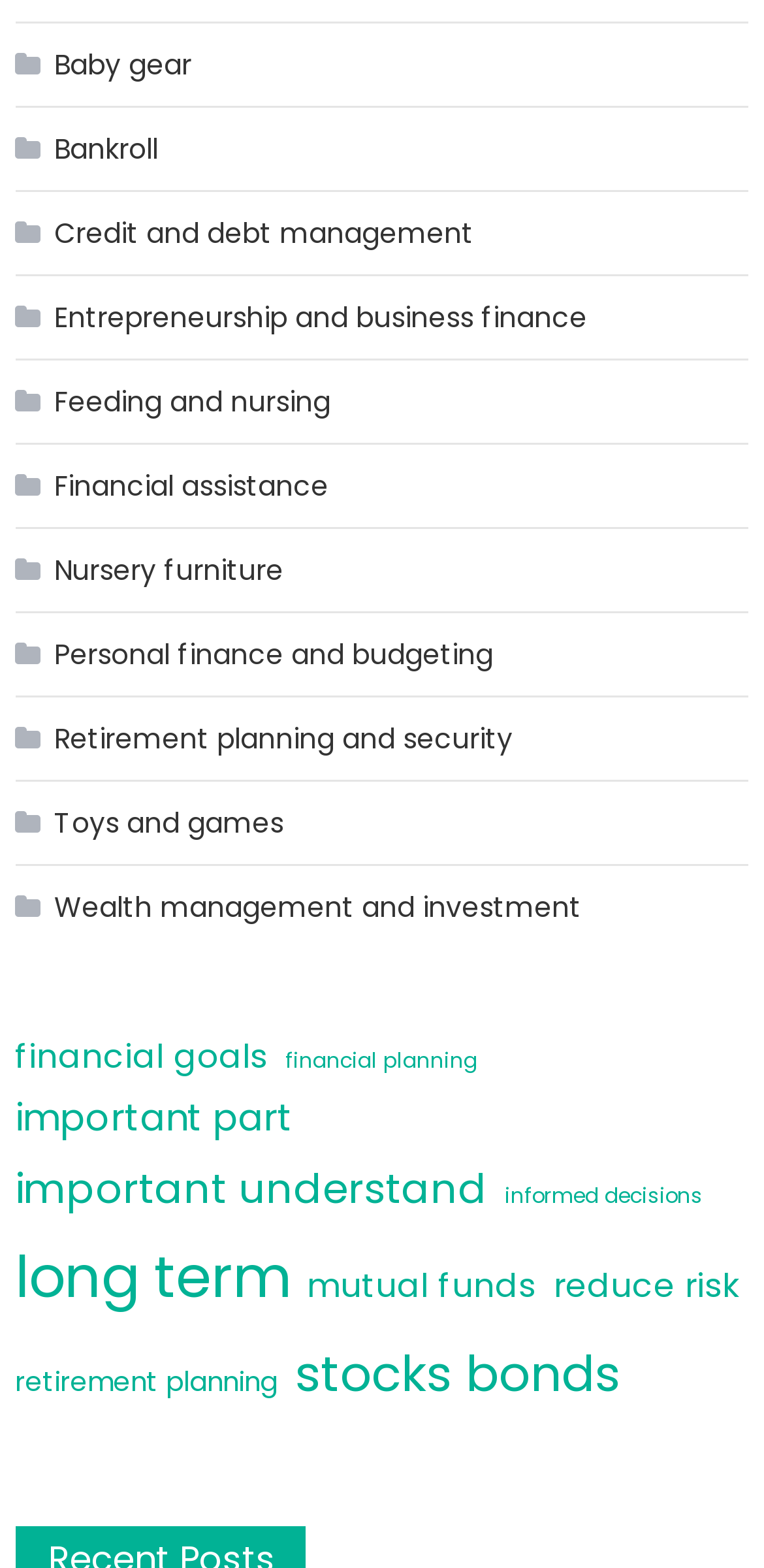Pinpoint the bounding box coordinates of the clickable element to carry out the following instruction: "Explore baby gear."

[0.02, 0.021, 0.251, 0.061]